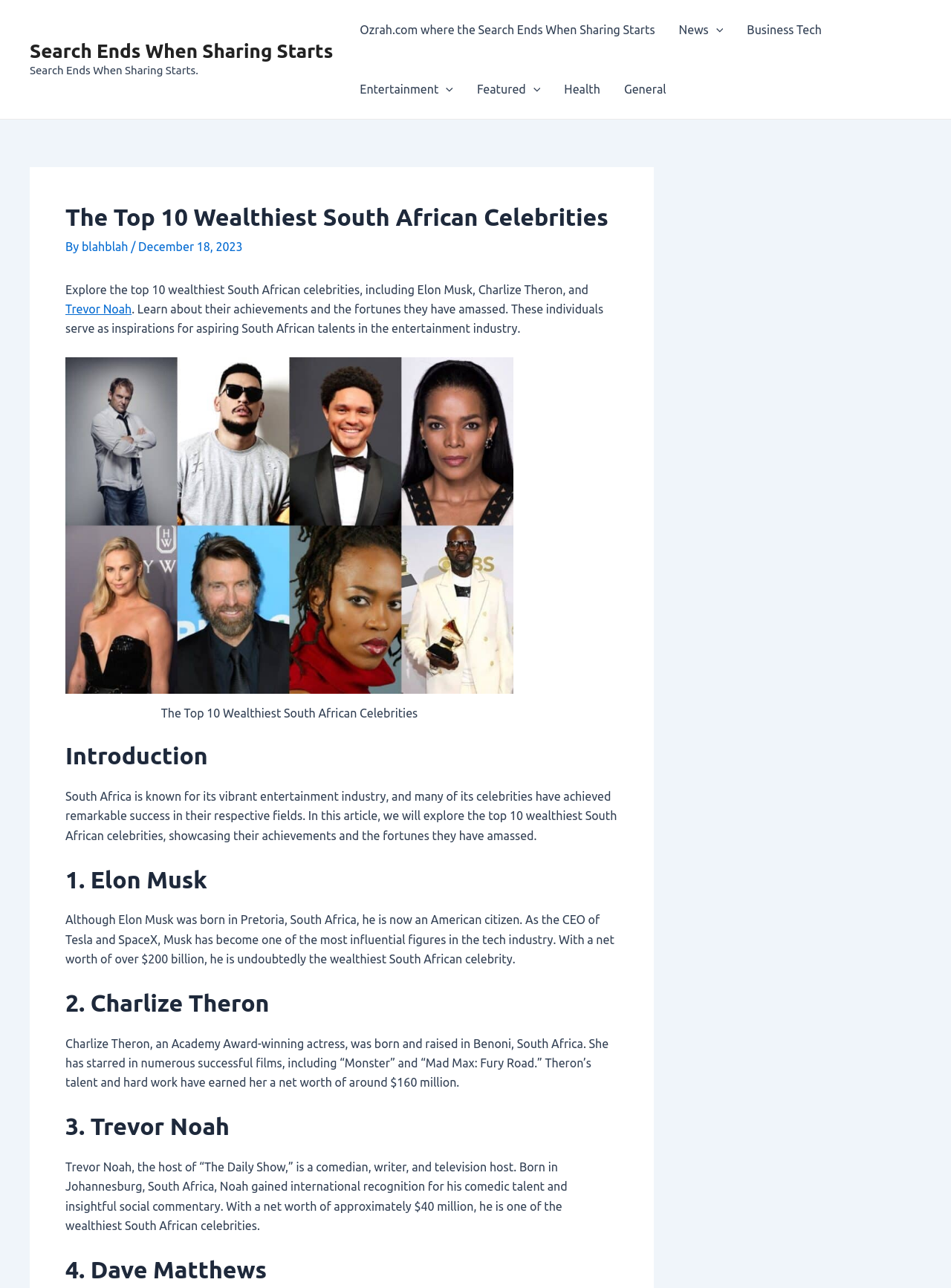Determine the bounding box coordinates for the area you should click to complete the following instruction: "Read the article about 'The Top 10 Wealthiest South African Celebrities'".

[0.069, 0.157, 0.65, 0.18]